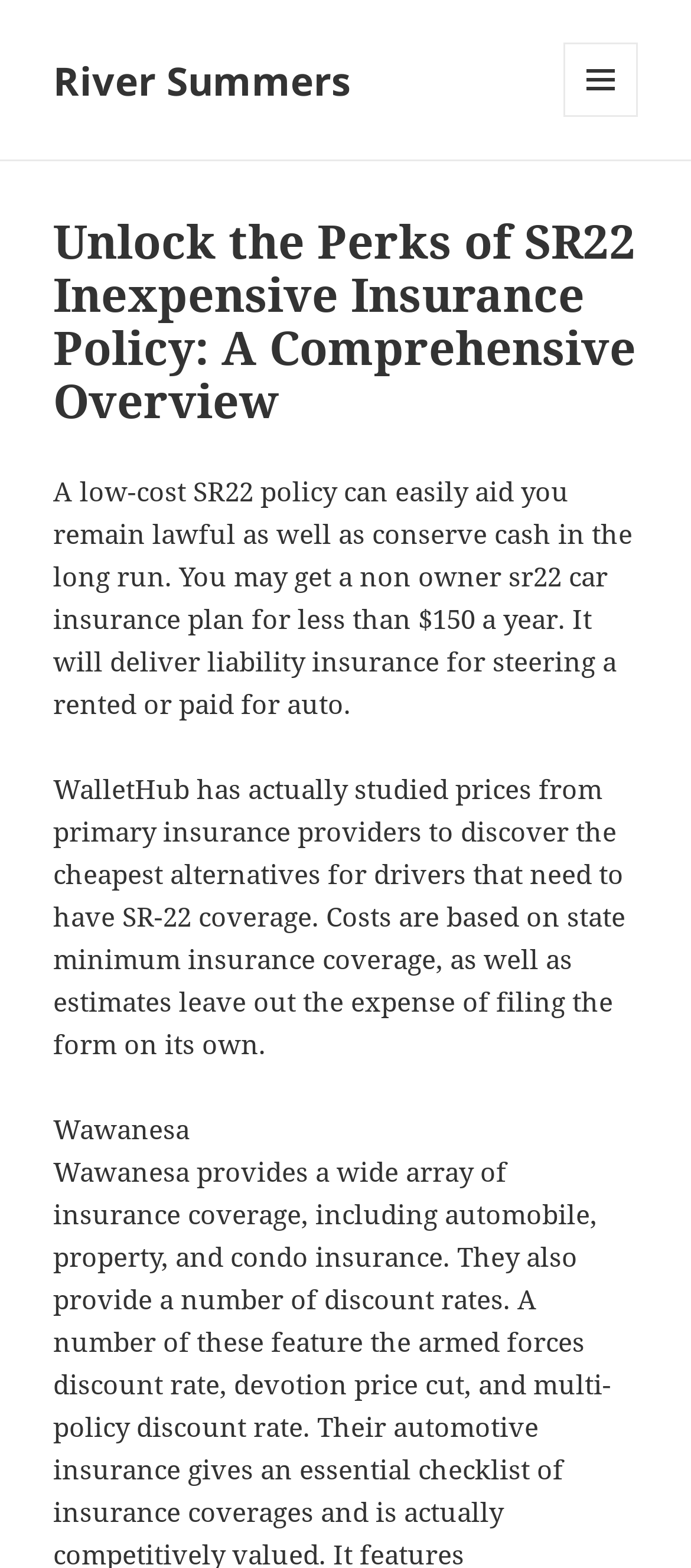Extract the bounding box of the UI element described as: "Menu and widgets".

[0.815, 0.027, 0.923, 0.075]